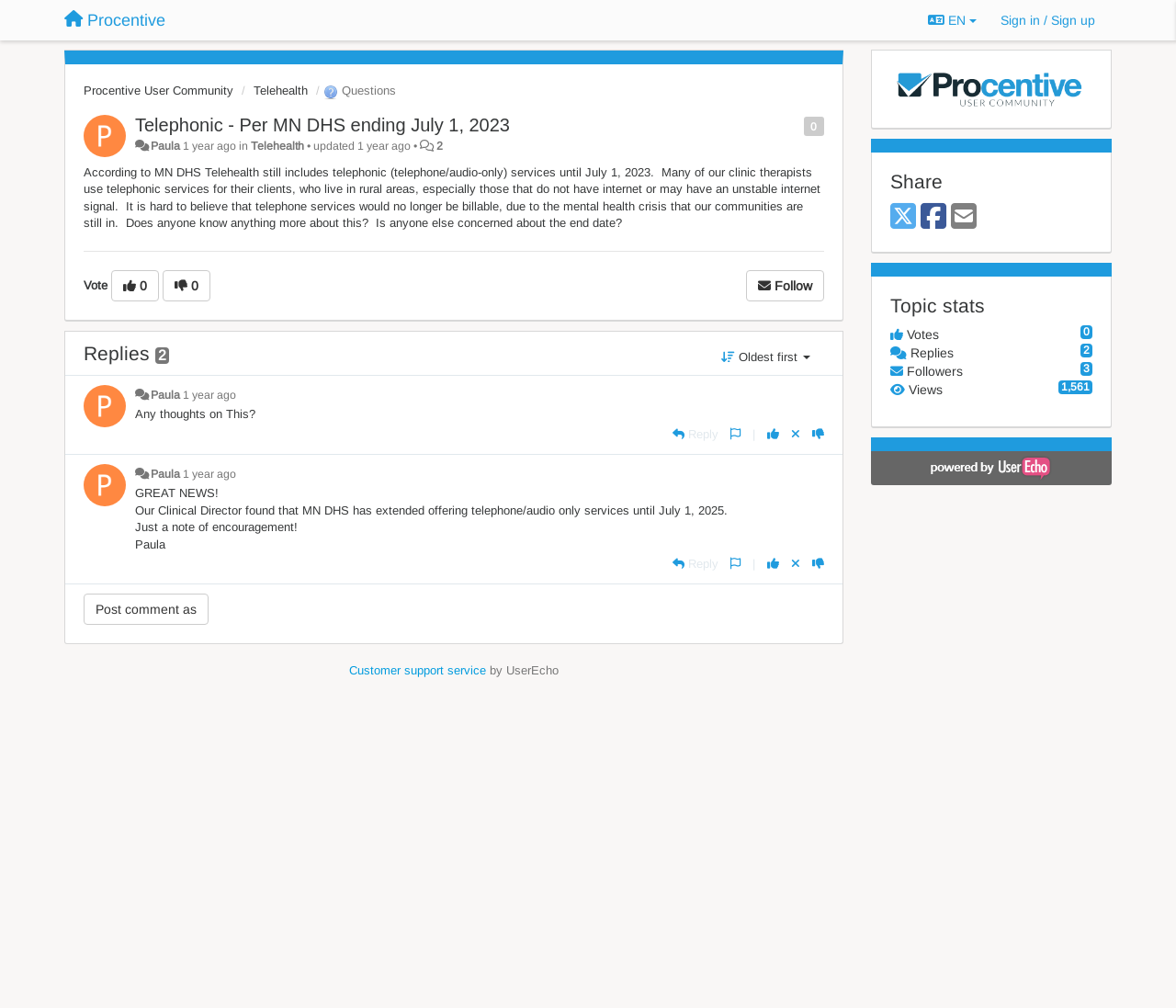Please specify the bounding box coordinates of the area that should be clicked to accomplish the following instruction: "Sign in or sign up". The coordinates should consist of four float numbers between 0 and 1, i.e., [left, top, right, bottom].

[0.845, 0.005, 0.938, 0.036]